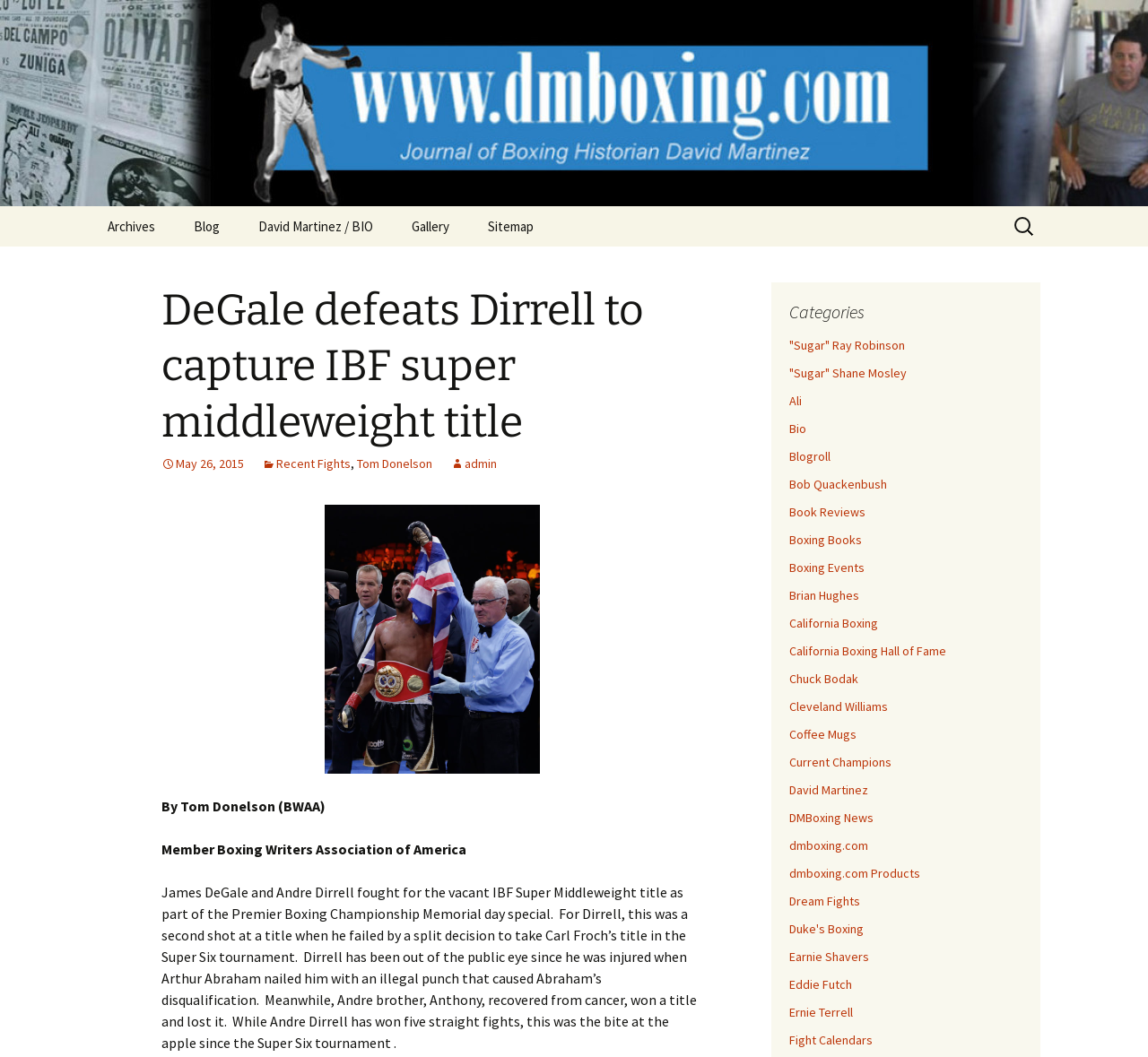Carefully examine the image and provide an in-depth answer to the question: What is the topic of the blog post?

The topic of the blog post can be inferred from the text, which discusses a fight between James DeGale and Andre Dirrell for the vacant IBF Super Middleweight title. The post provides details about the fight and the background of the fighters.